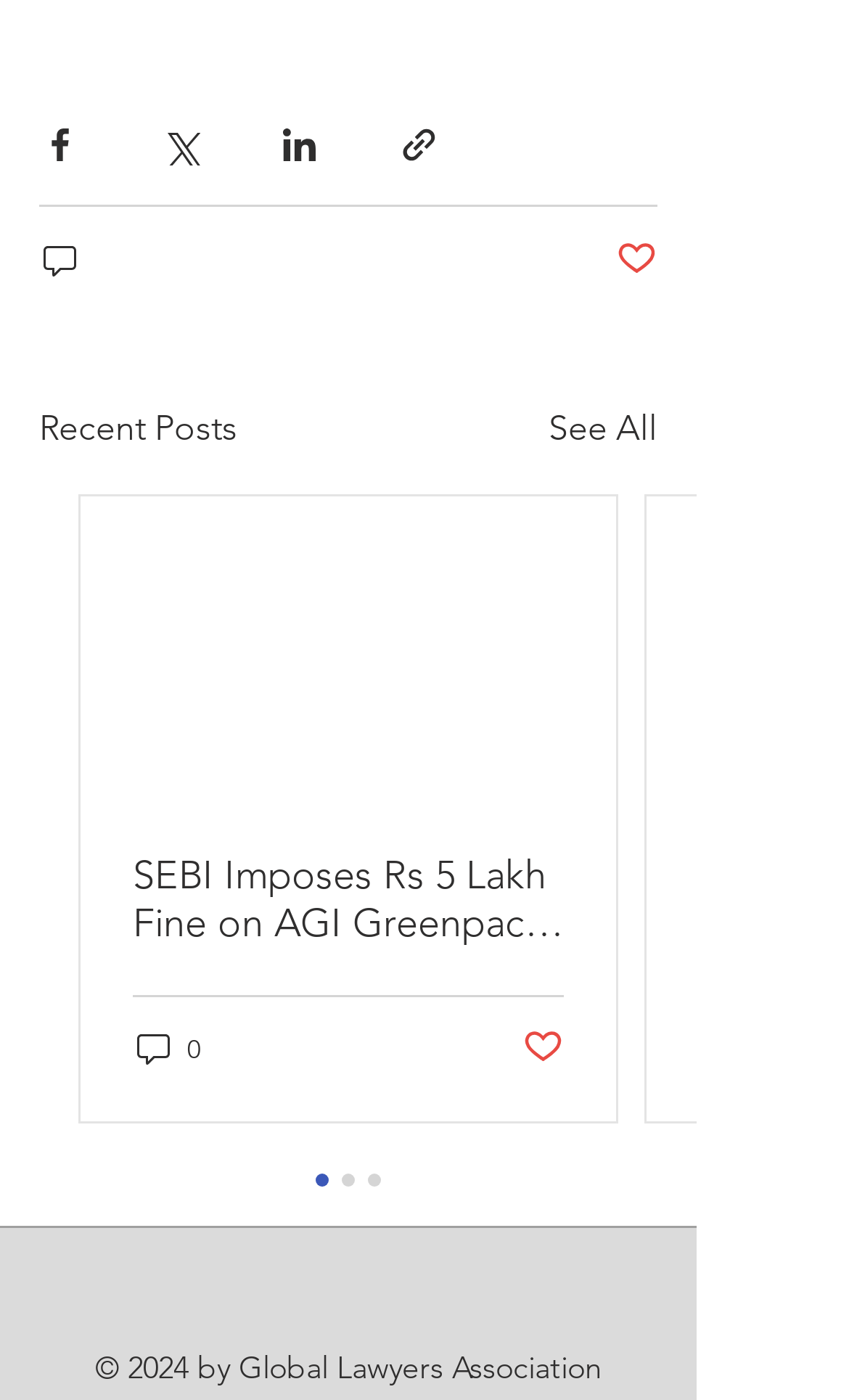Please give the bounding box coordinates of the area that should be clicked to fulfill the following instruction: "Share via Facebook". The coordinates should be in the format of four float numbers from 0 to 1, i.e., [left, top, right, bottom].

[0.046, 0.089, 0.095, 0.119]